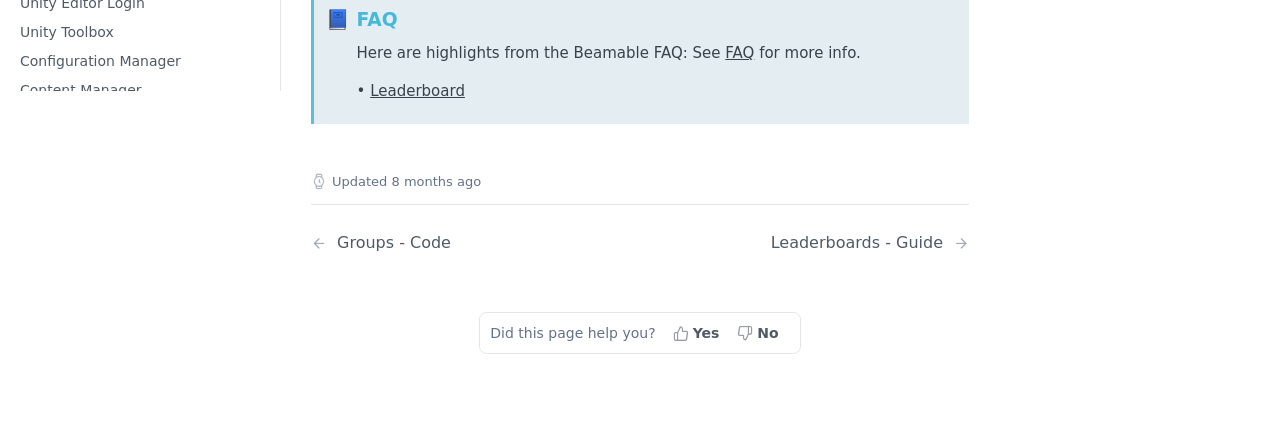Please mark the clickable region by giving the bounding box coordinates needed to complete this instruction: "Go to Integrating WebGL".

[0.004, 0.58, 0.215, 0.644]